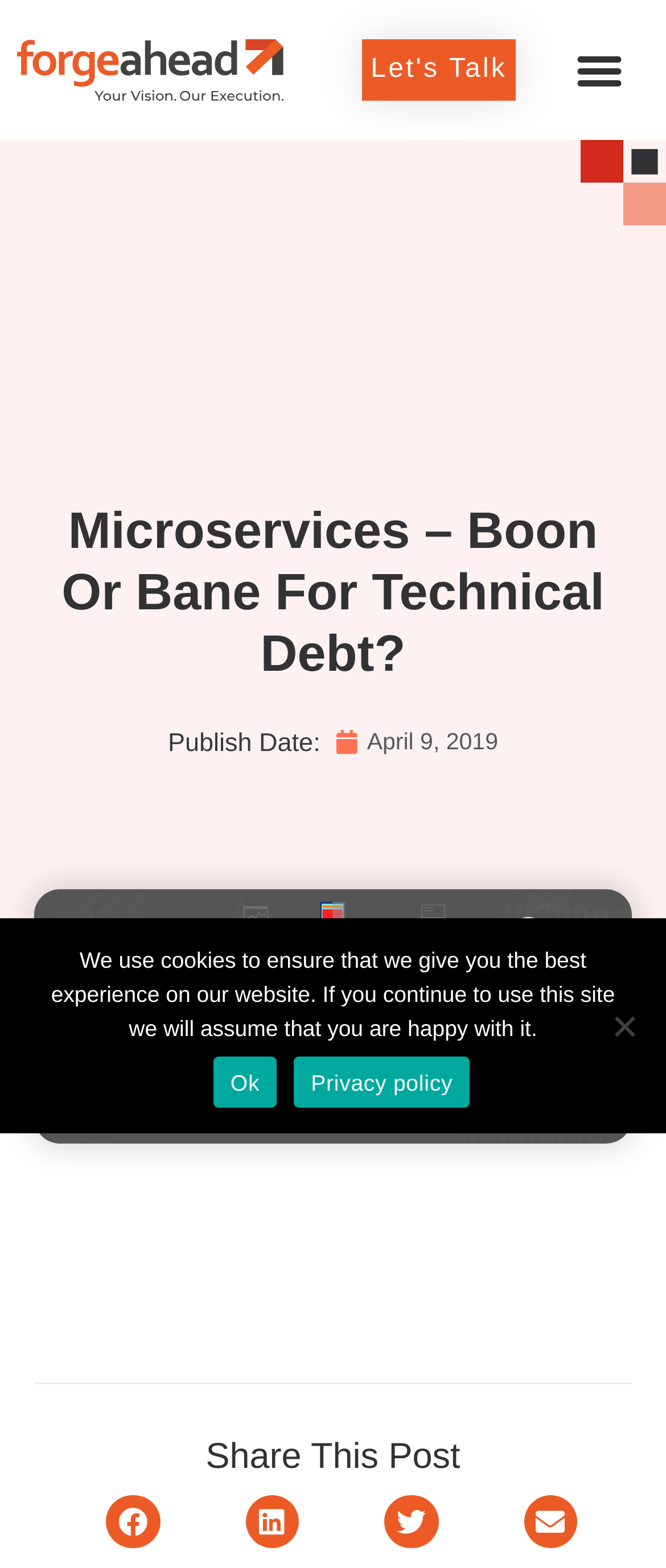Answer the following query concisely with a single word or phrase:
How many social media platforms are available to share the post?

4